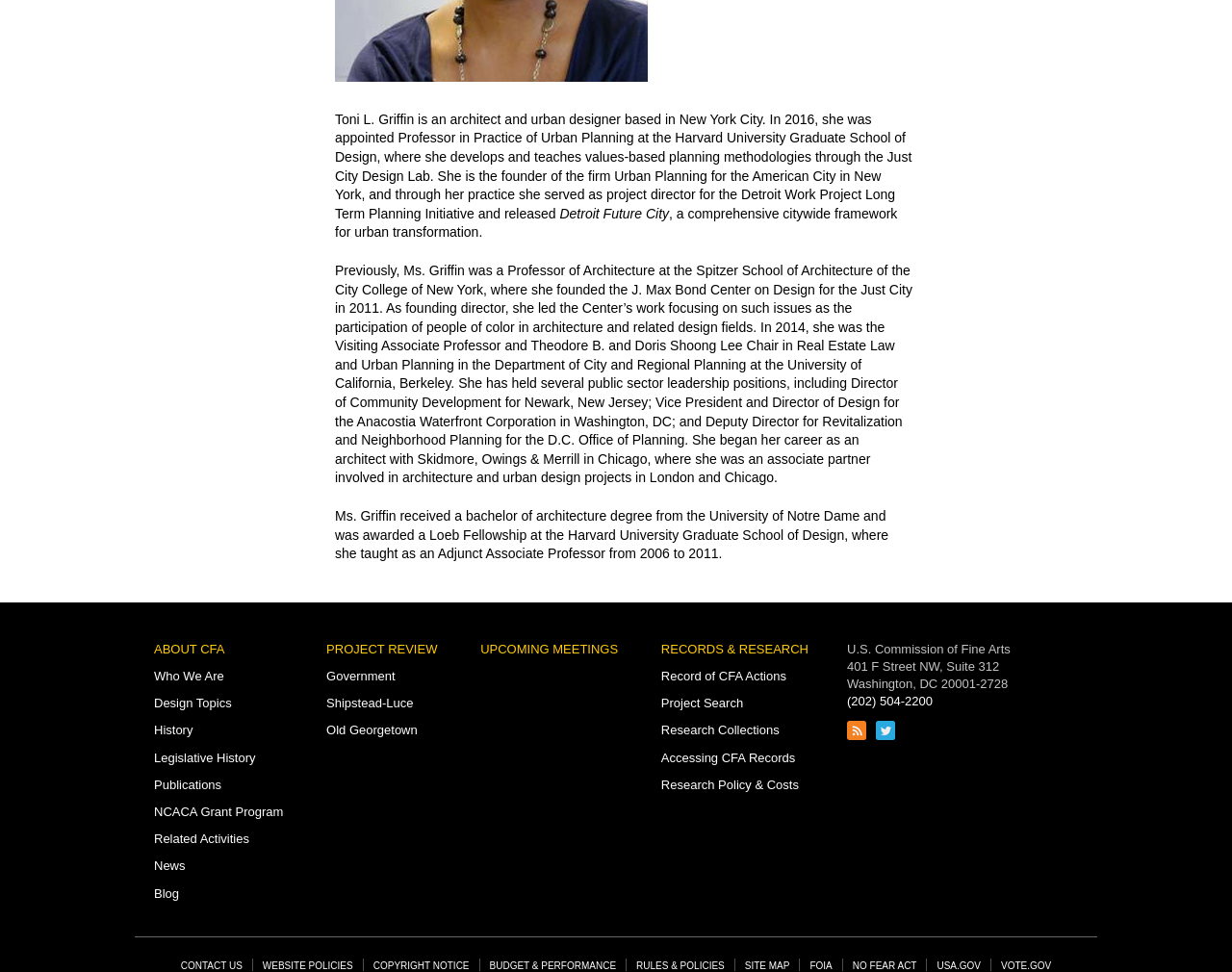Identify the bounding box coordinates for the UI element mentioned here: "Publications". Provide the coordinates as four float values between 0 and 1, i.e., [left, top, right, bottom].

[0.125, 0.8, 0.18, 0.815]